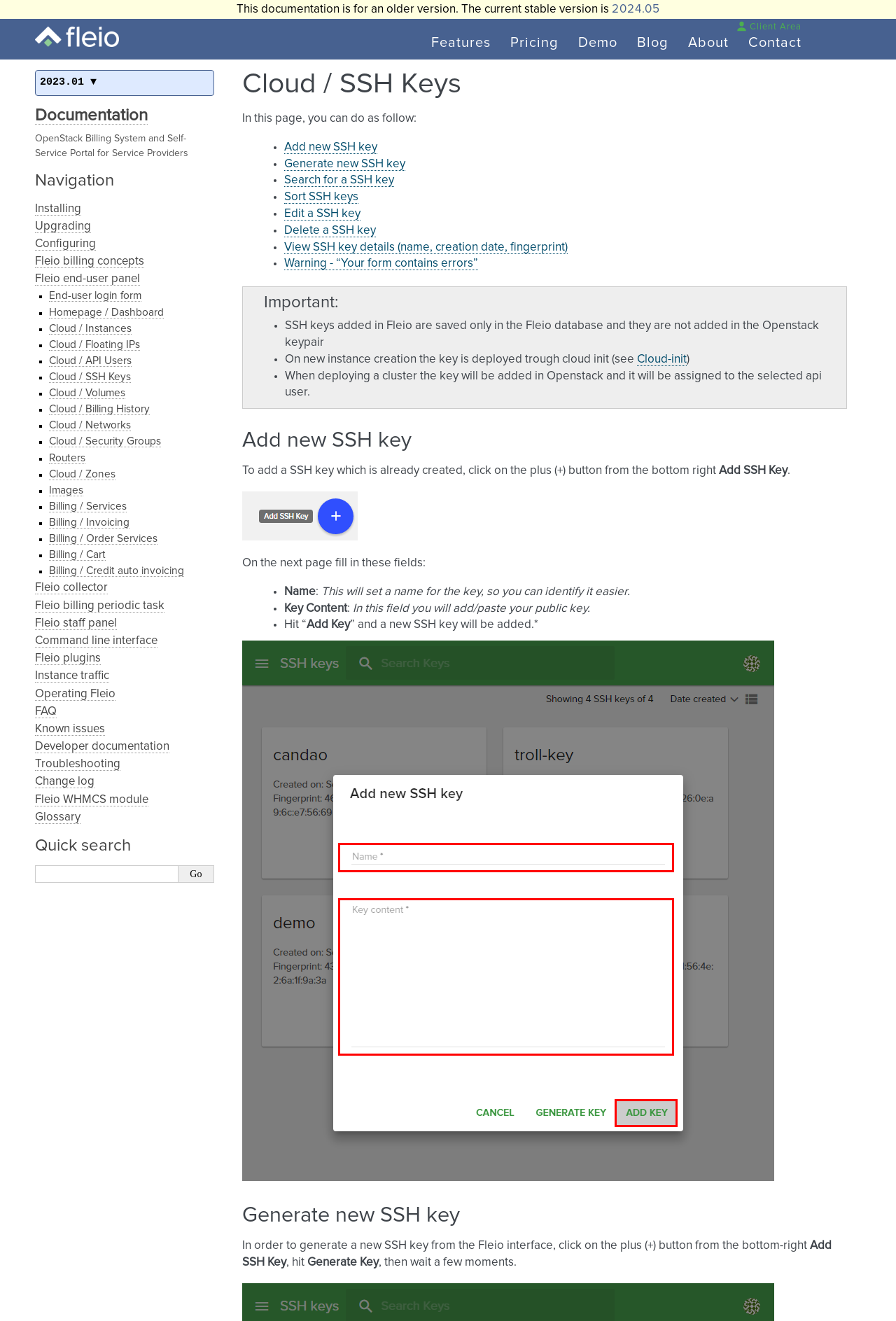Pinpoint the bounding box coordinates of the element to be clicked to execute the instruction: "View Fleio billing concepts".

[0.039, 0.193, 0.161, 0.203]